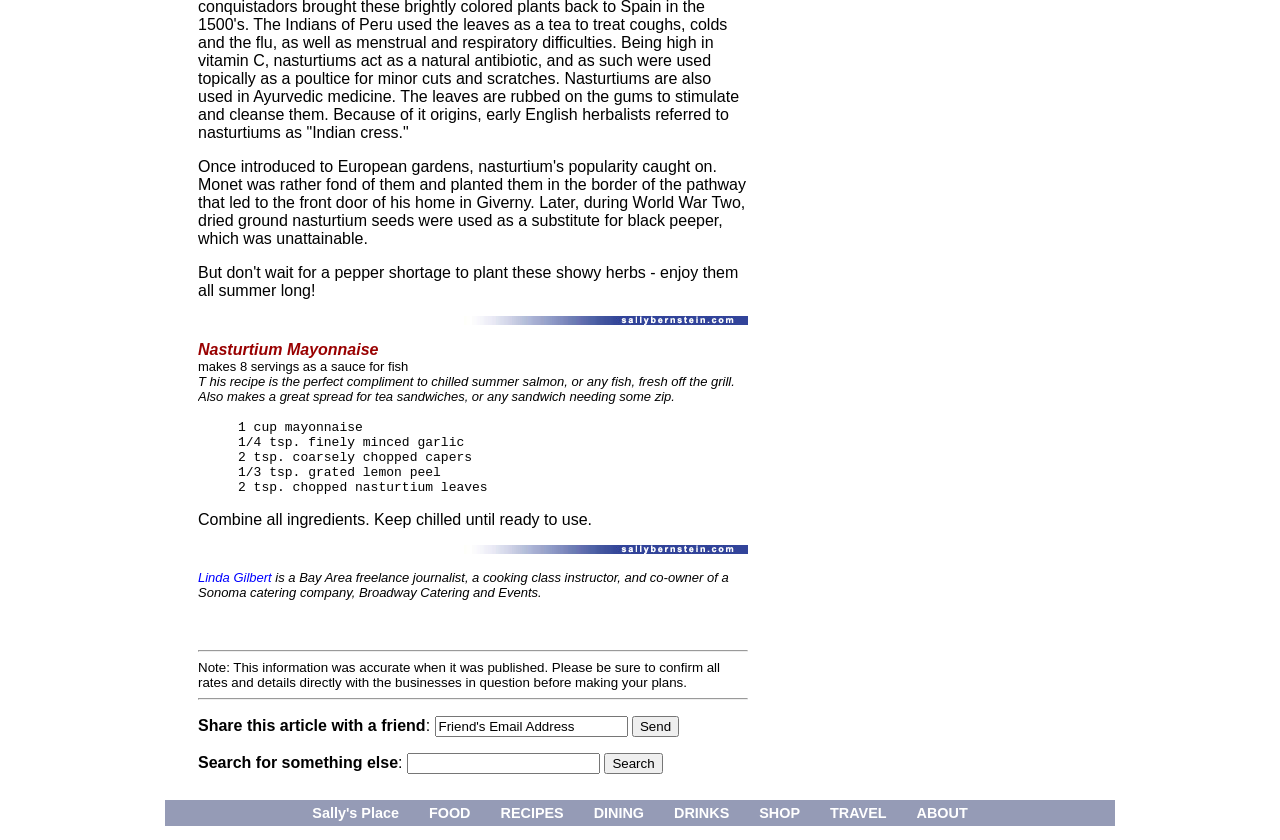How many servings does the recipe make?
Answer the question with a single word or phrase, referring to the image.

8 servings